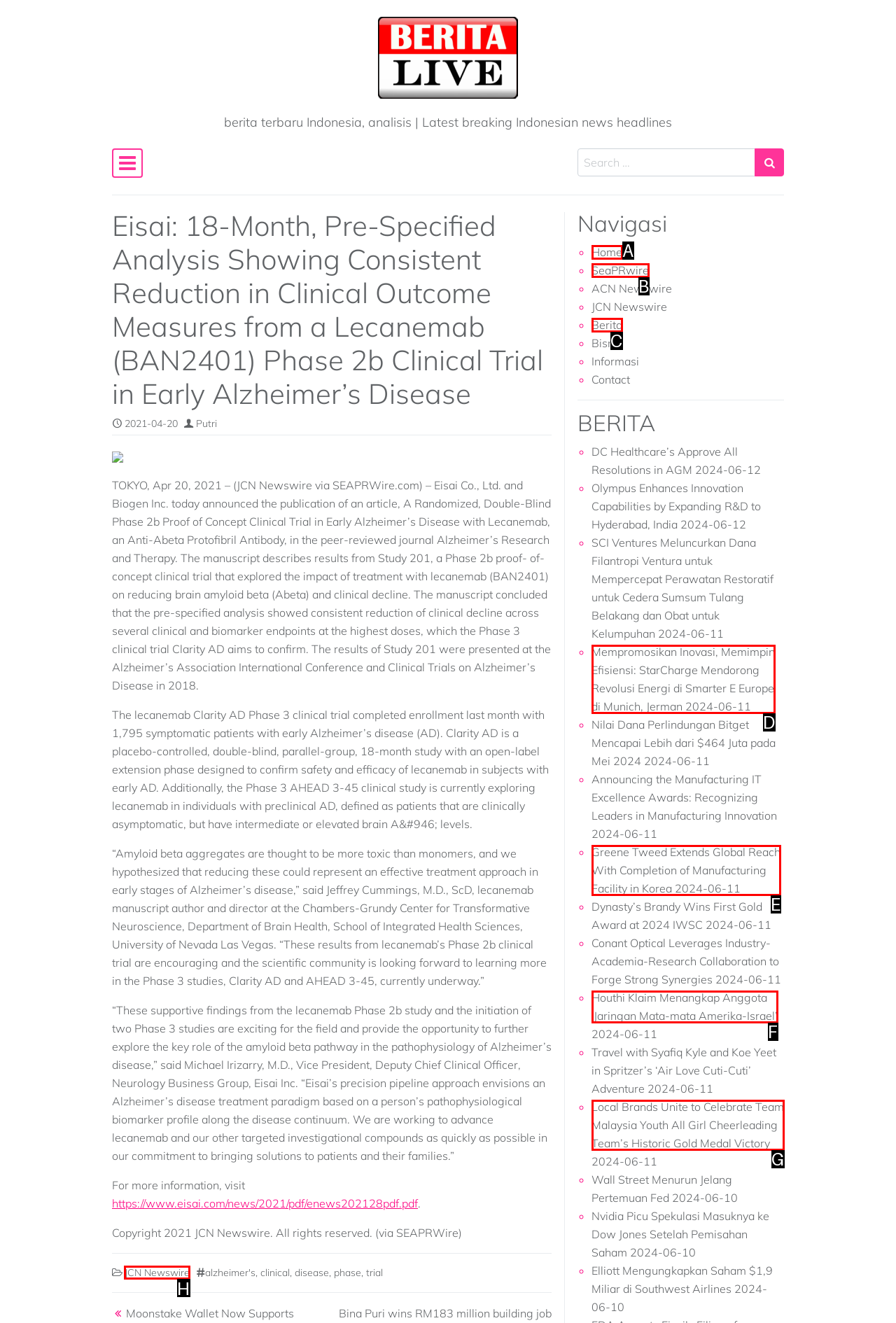Select the appropriate HTML element to click on to finish the task: Go to the JCN Newswire homepage.
Answer with the letter corresponding to the selected option.

H